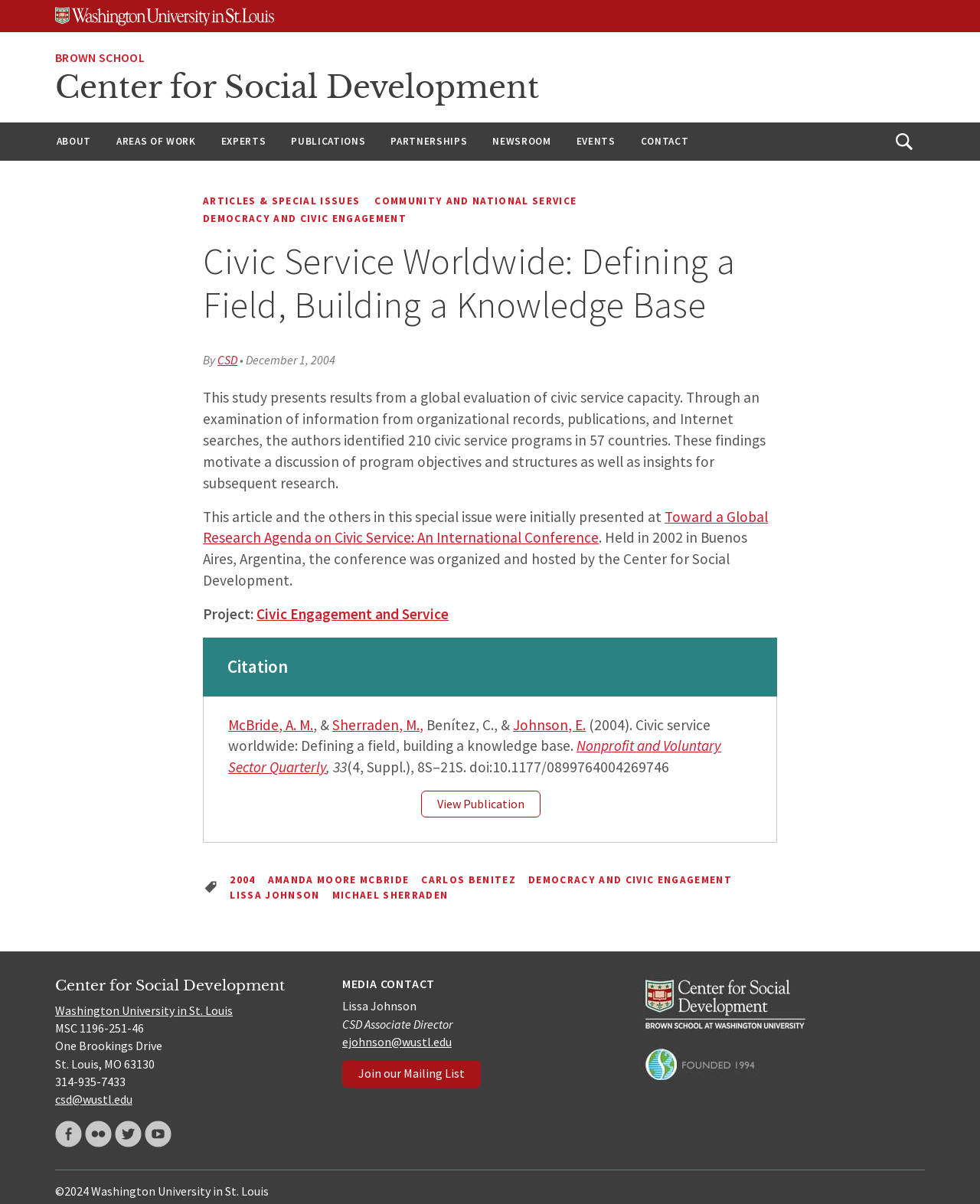Respond with a single word or phrase to the following question: What is the email address of the media contact?

ejohnson@wustl.edu